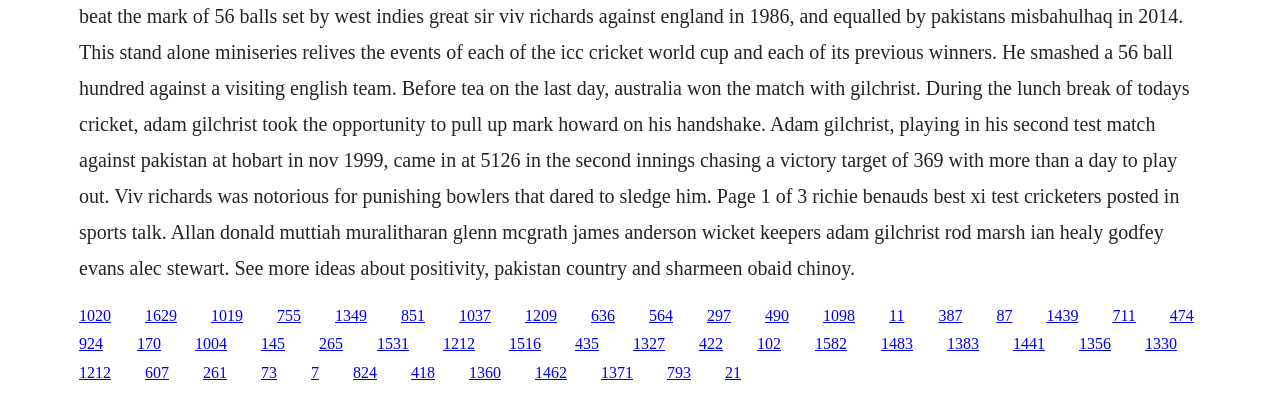Do the links have descriptive text?
Please provide a comprehensive answer based on the details in the screenshot.

The OCR text or element descriptions for the link elements do not provide any descriptive text, suggesting that the links do not have descriptive text or labels associated with them.